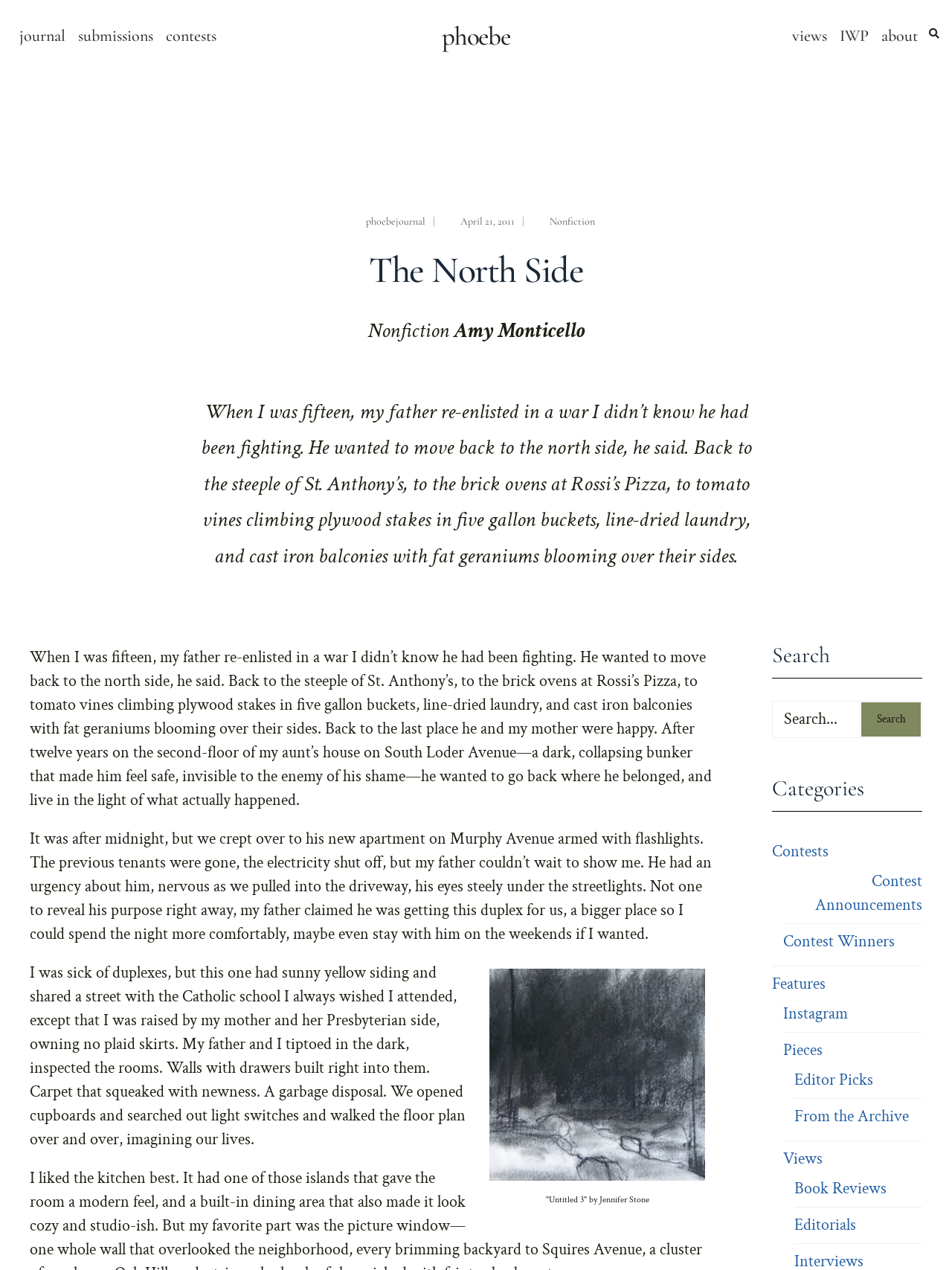Please mark the clickable region by giving the bounding box coordinates needed to complete this instruction: "view the editor picks".

[0.835, 0.841, 0.918, 0.86]